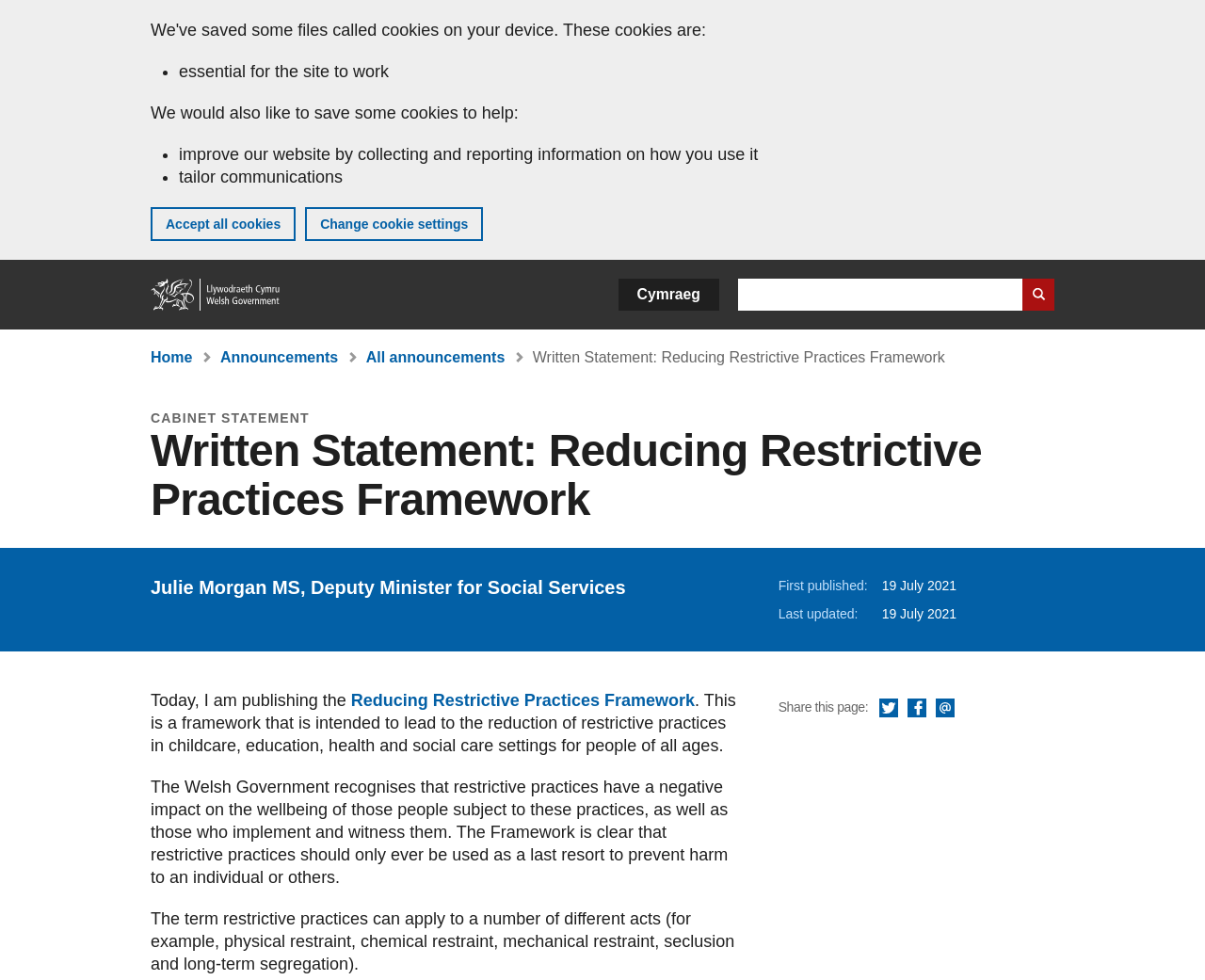What is the language of the website?
Refer to the image and answer the question using a single word or phrase.

English and Welsh